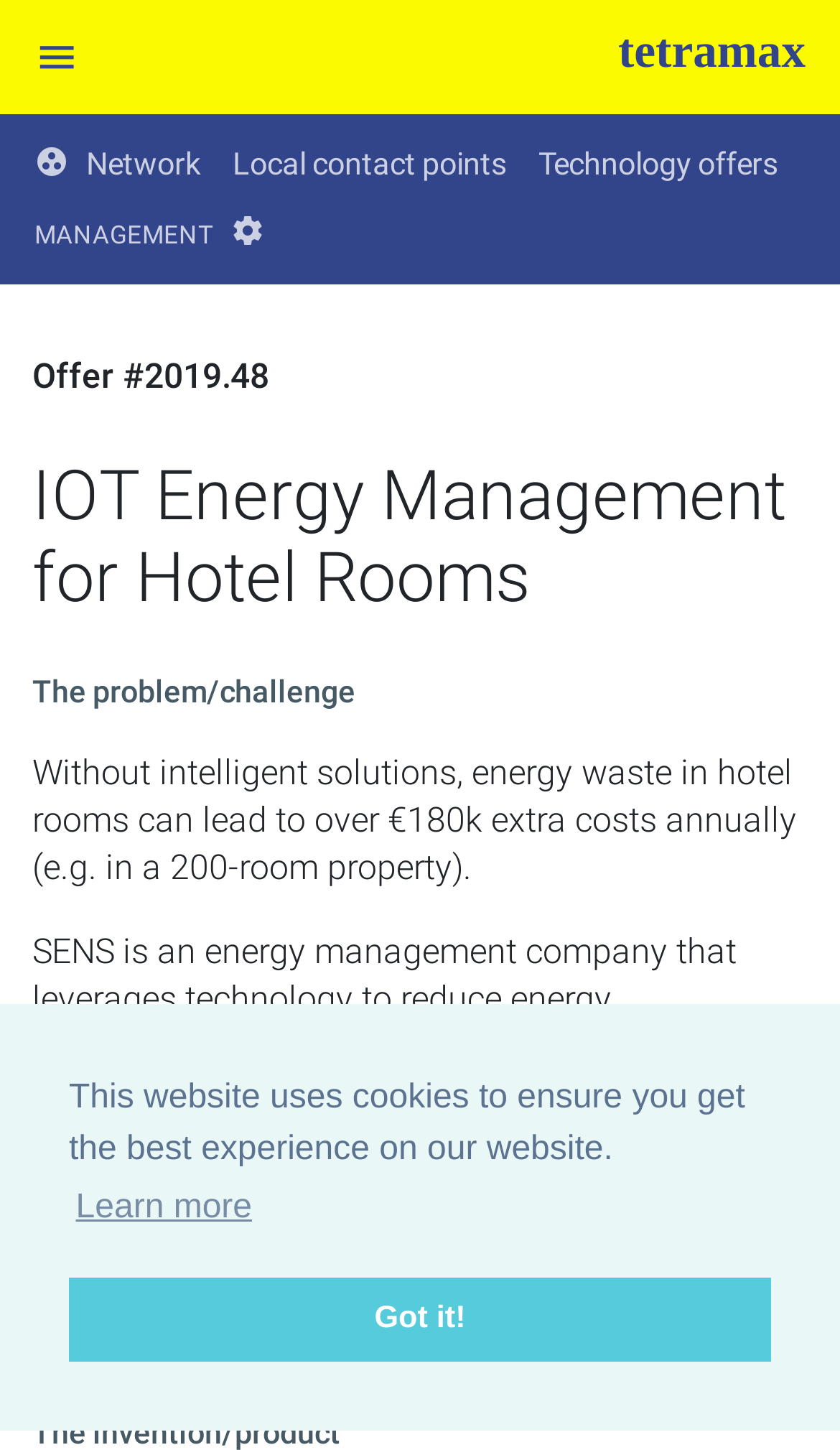How much extra cost can energy waste in hotel rooms lead to annually?
Please use the image to provide a one-word or short phrase answer.

€180k